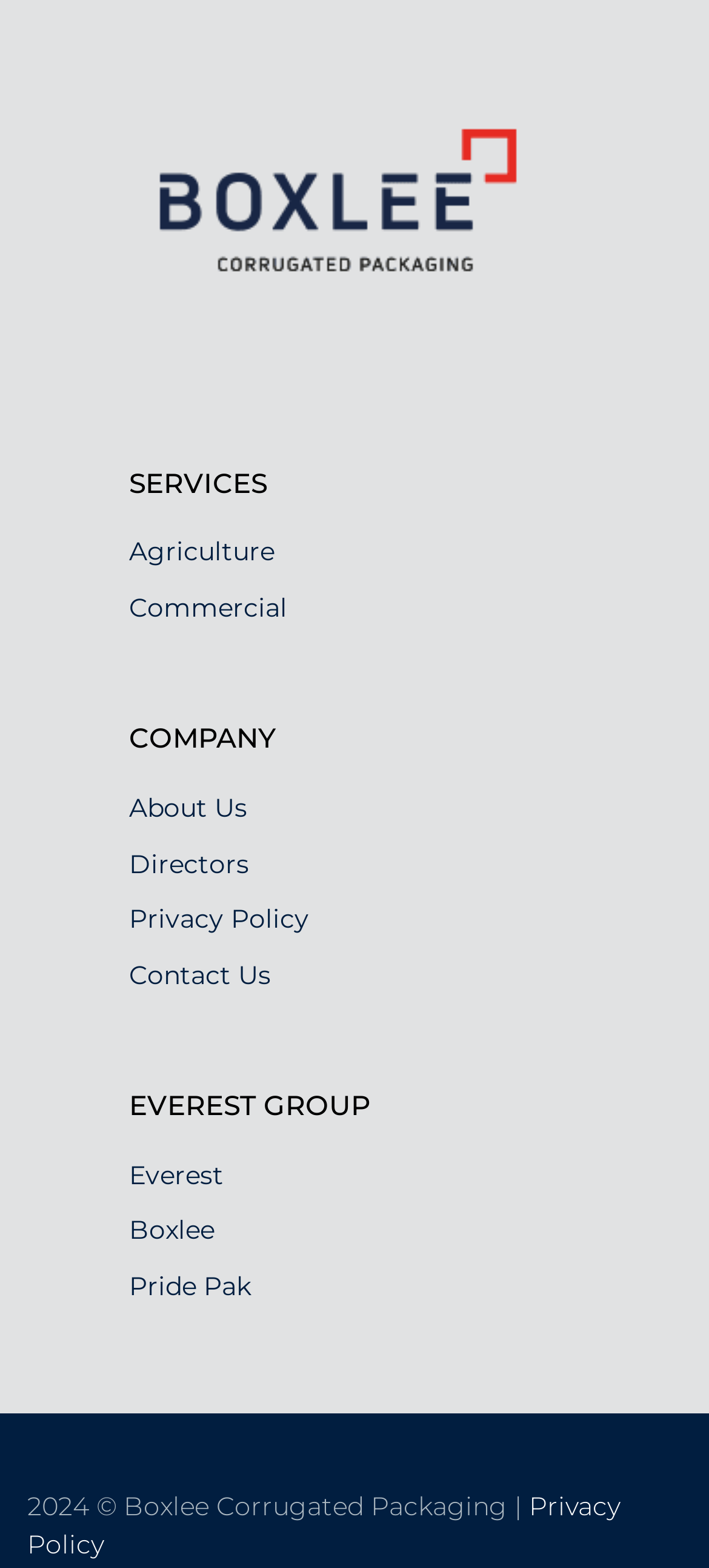Find the bounding box coordinates of the clickable area that will achieve the following instruction: "visit Everest".

[0.182, 0.739, 0.315, 0.759]